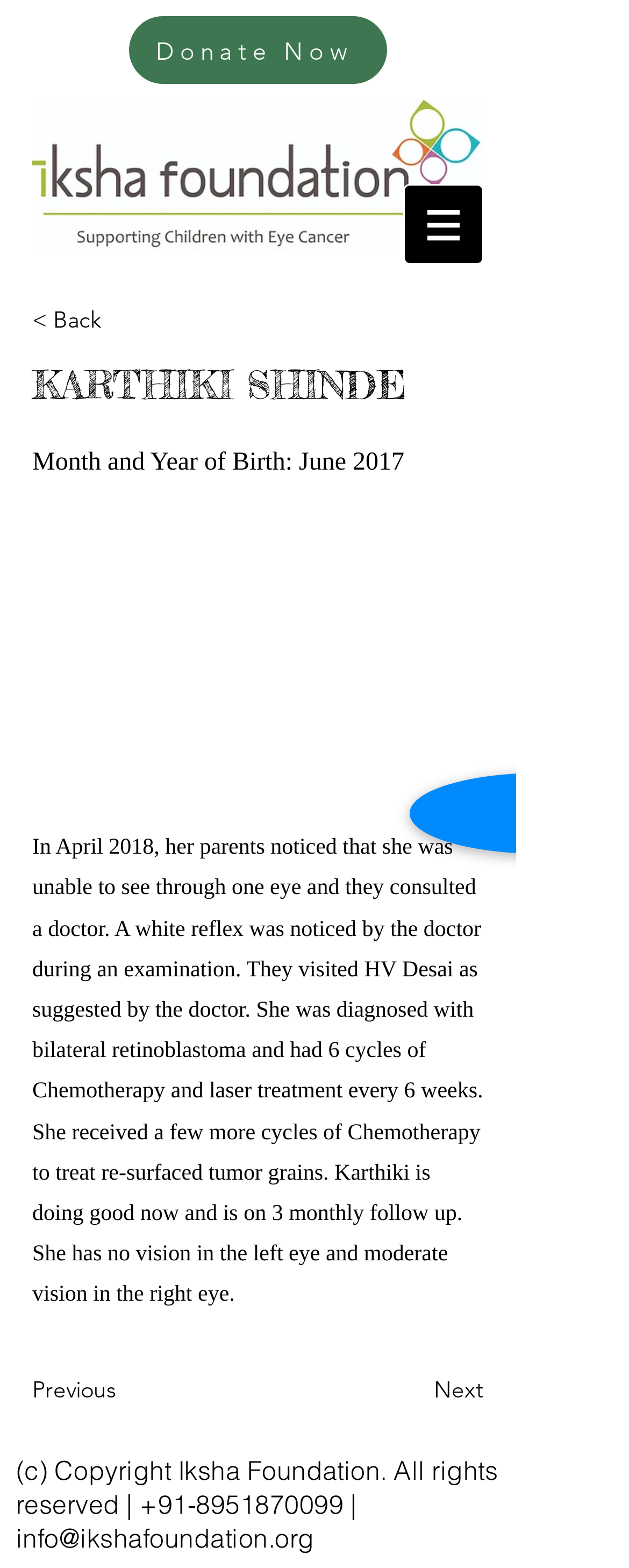Determine the bounding box for the HTML element described here: "+91-8951870099". The coordinates should be given as [left, top, right, bottom] with each number being a float between 0 and 1.

[0.222, 0.949, 0.546, 0.97]